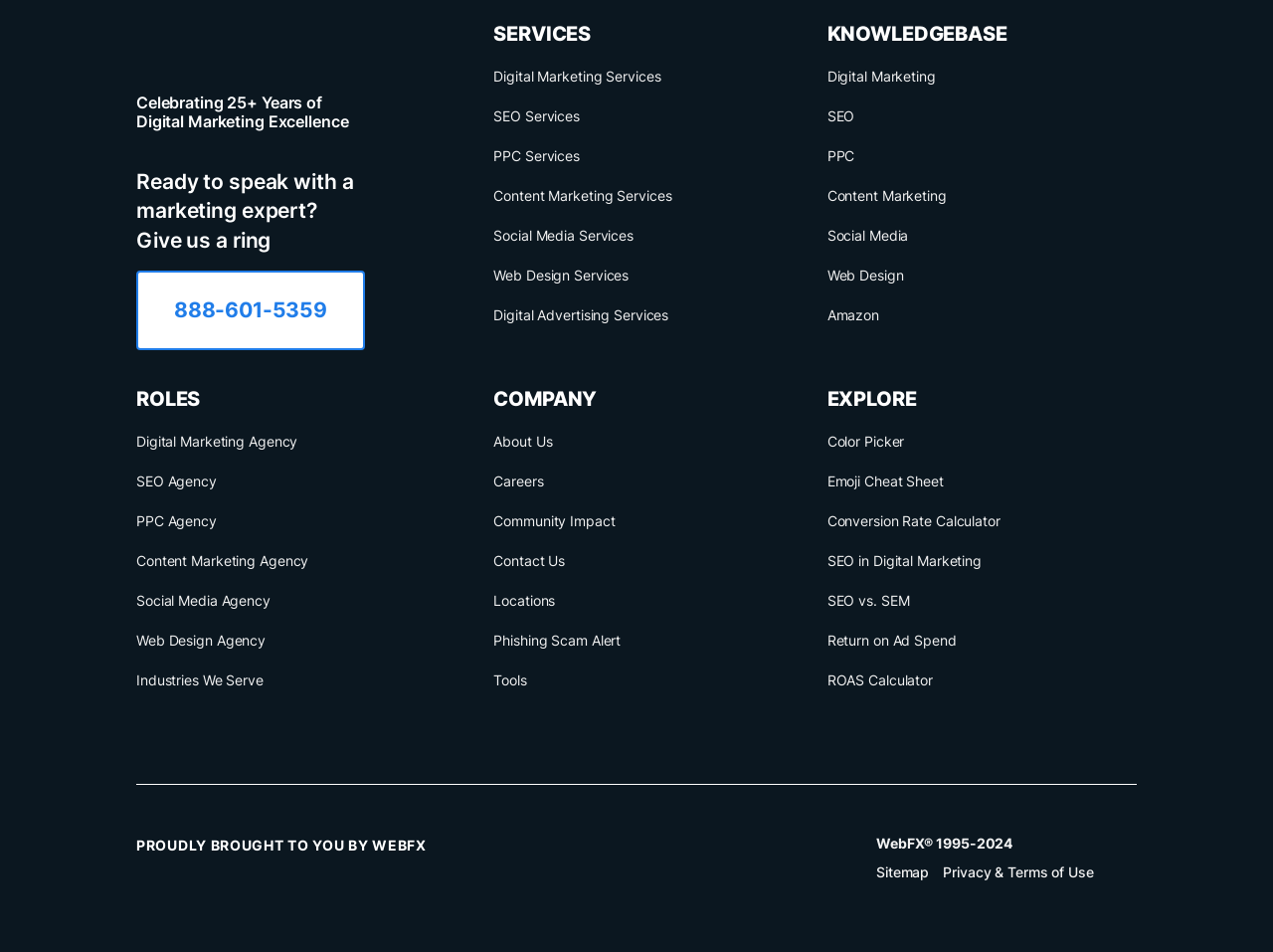Provide a brief response to the question using a single word or phrase: 
What is the name of the section that contains links to 'Digital Marketing', 'SEO', and 'PPC'?

KNOWLEDGEBASE